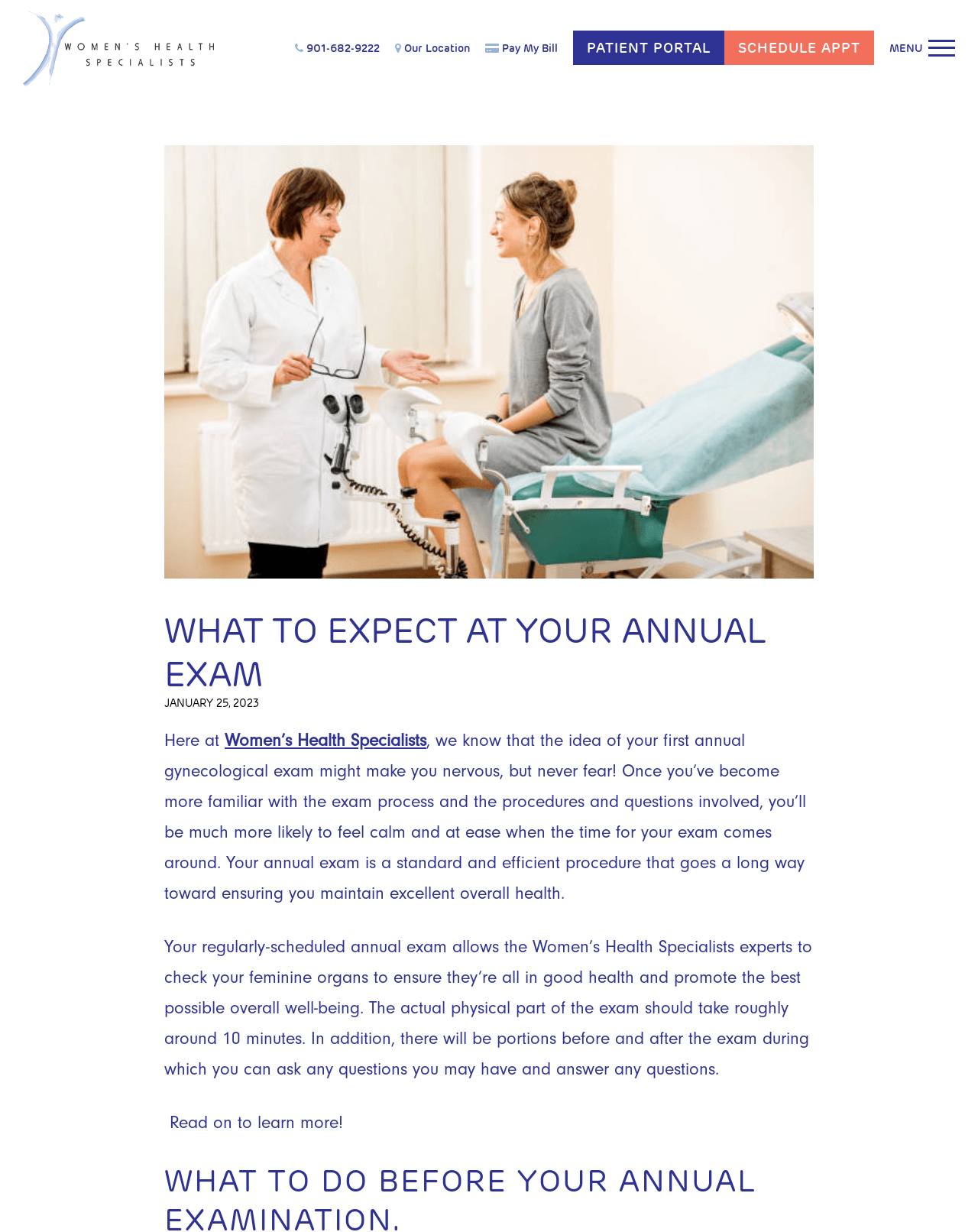Find the bounding box coordinates for the element that must be clicked to complete the instruction: "Schedule an appointment". The coordinates should be four float numbers between 0 and 1, indicated as [left, top, right, bottom].

[0.741, 0.025, 0.894, 0.053]